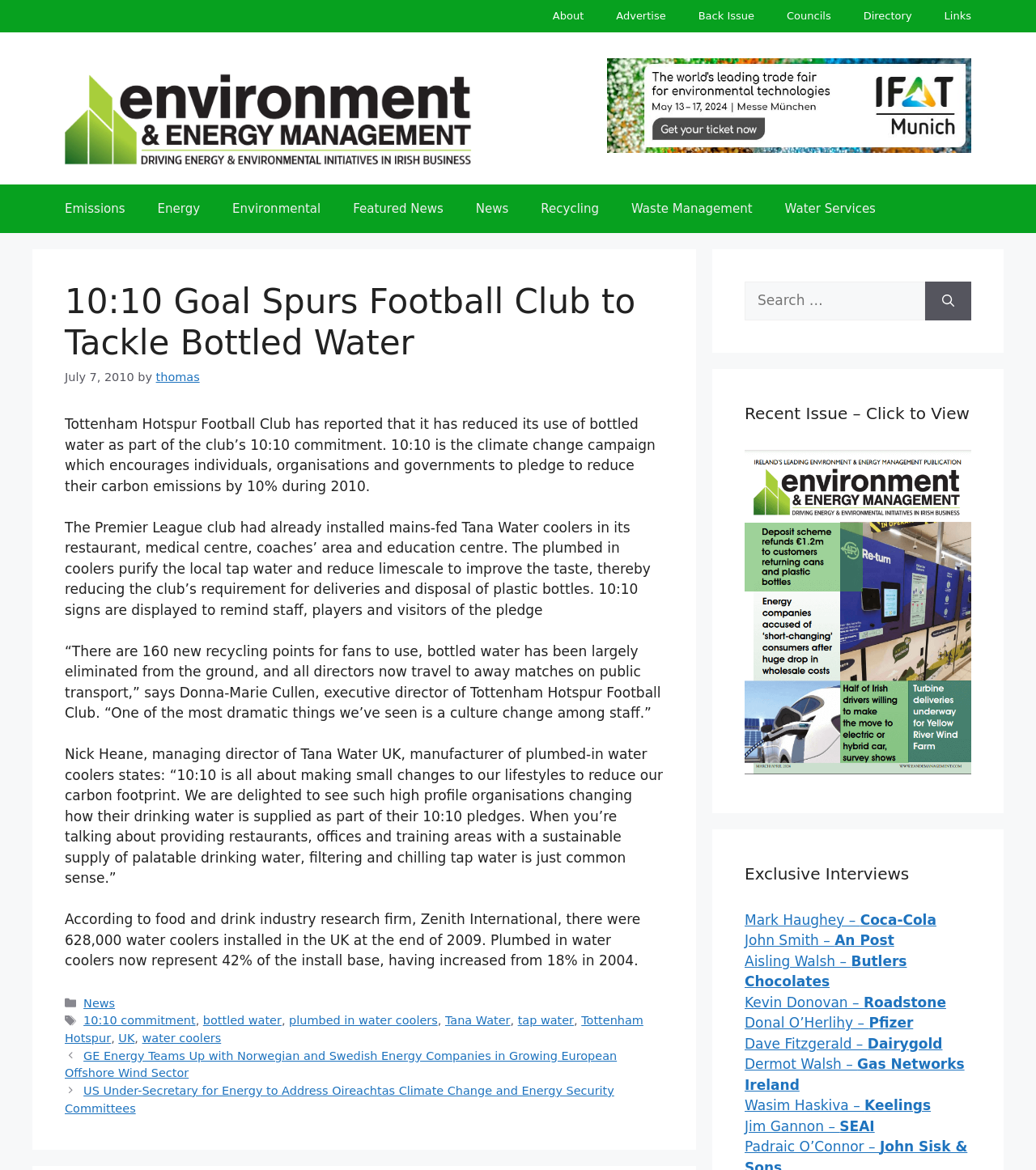Please specify the bounding box coordinates in the format (top-left x, top-left y, bottom-right x, bottom-right y), with all values as floating point numbers between 0 and 1. Identify the bounding box of the UI element described by: Dave Fitzgerald – Dairygold

[0.719, 0.885, 0.91, 0.899]